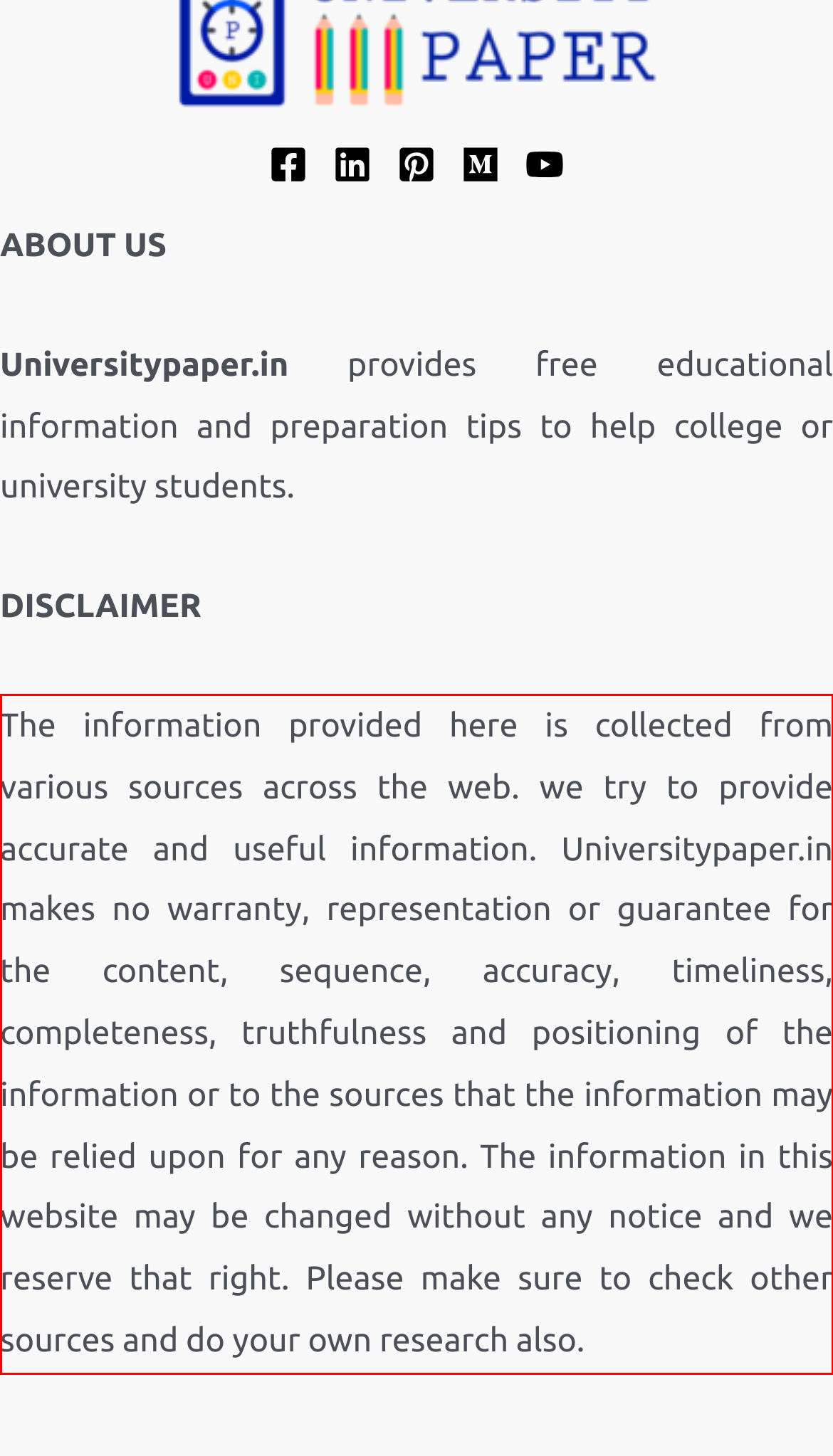Given a webpage screenshot with a red bounding box, perform OCR to read and deliver the text enclosed by the red bounding box.

The information provided here is collected from various sources across the web. we try to provide accurate and useful information. Universitypaper.in makes no warranty, representation or guarantee for the content, sequence, accuracy, timeliness, completeness, truthfulness and positioning of the information or to the sources that the information may be relied upon for any reason. The information in this website may be changed without any notice and we reserve that right. Please make sure to check other sources and do your own research also.